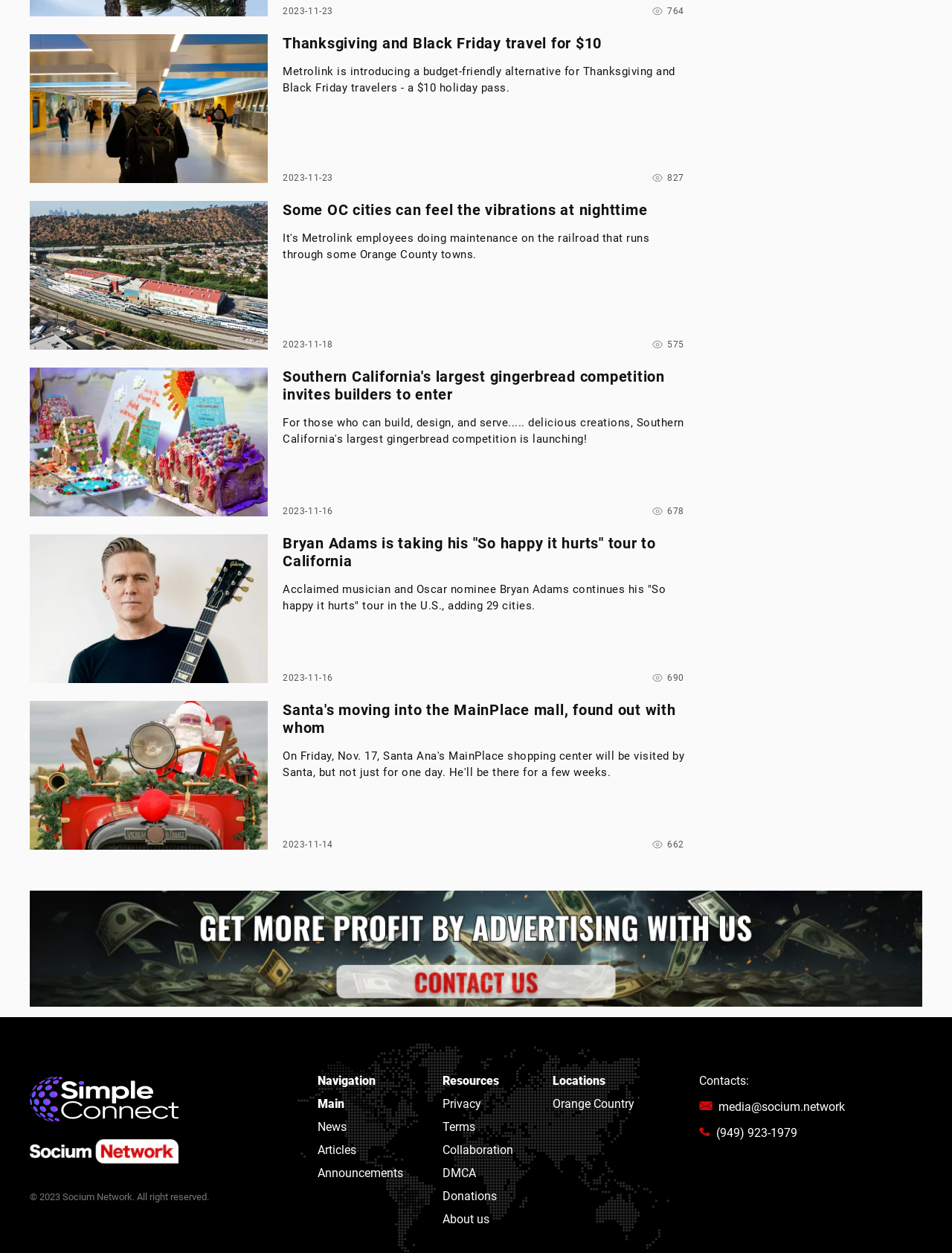Please identify the bounding box coordinates of the area I need to click to accomplish the following instruction: "View the article about Thanksgiving and Black Friday travel for $10".

[0.031, 0.137, 0.281, 0.149]